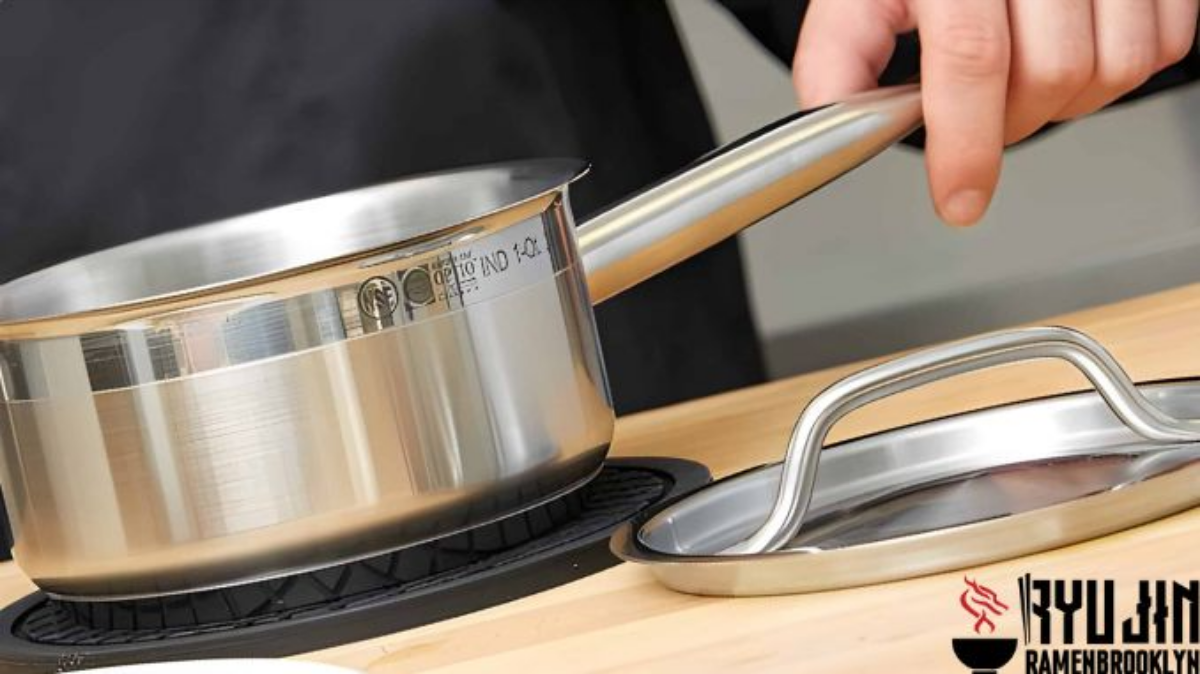What is the saucepan resting on?
Please answer using one word or phrase, based on the screenshot.

A black trivet